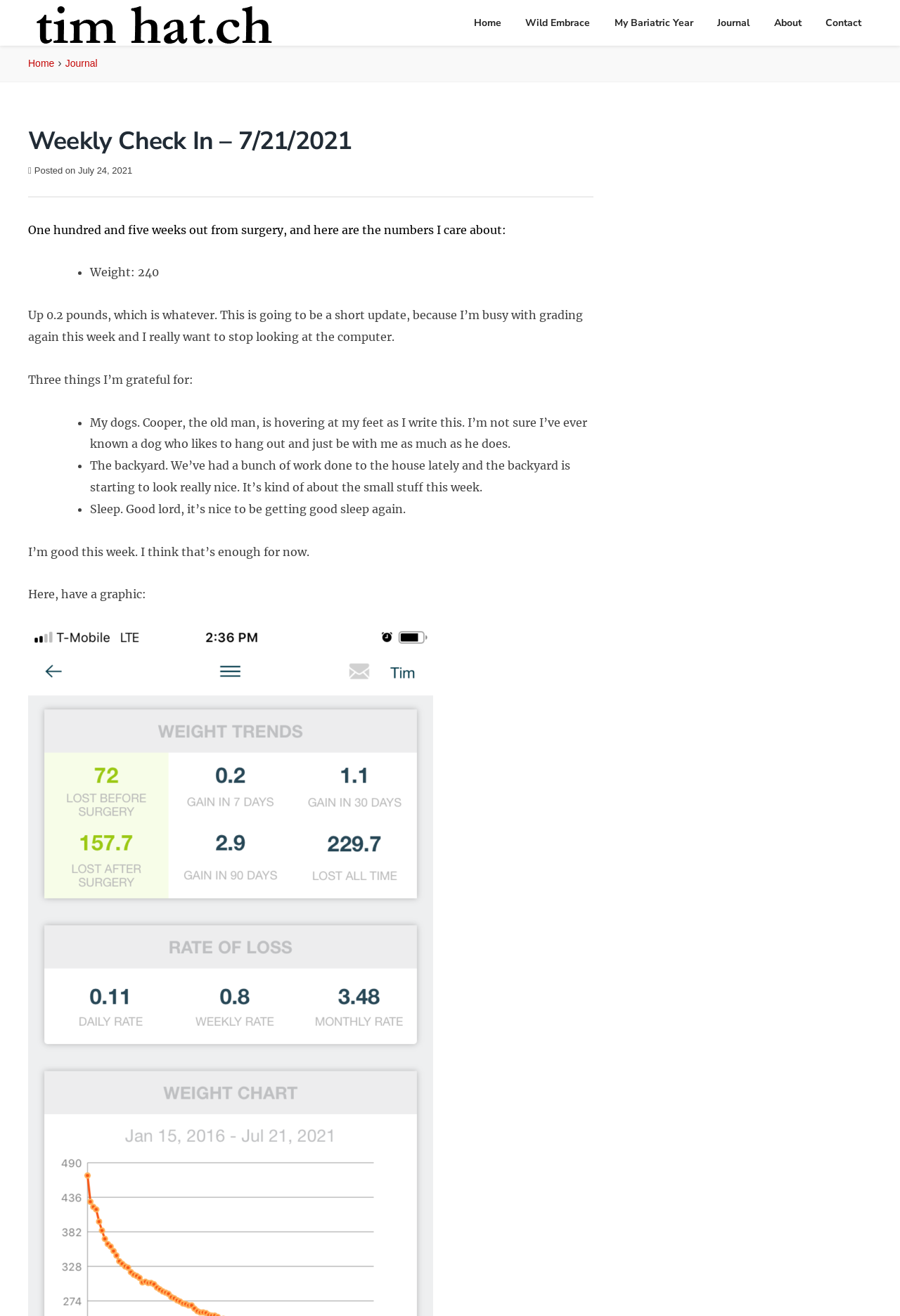Refer to the screenshot and give an in-depth answer to this question: What is the author's current weight?

I found the answer by looking at the text content of the webpage, specifically the section that says 'One hundred and five weeks out from surgery, and here are the numbers I care about:' and then finding the line that says 'Weight: 240'.